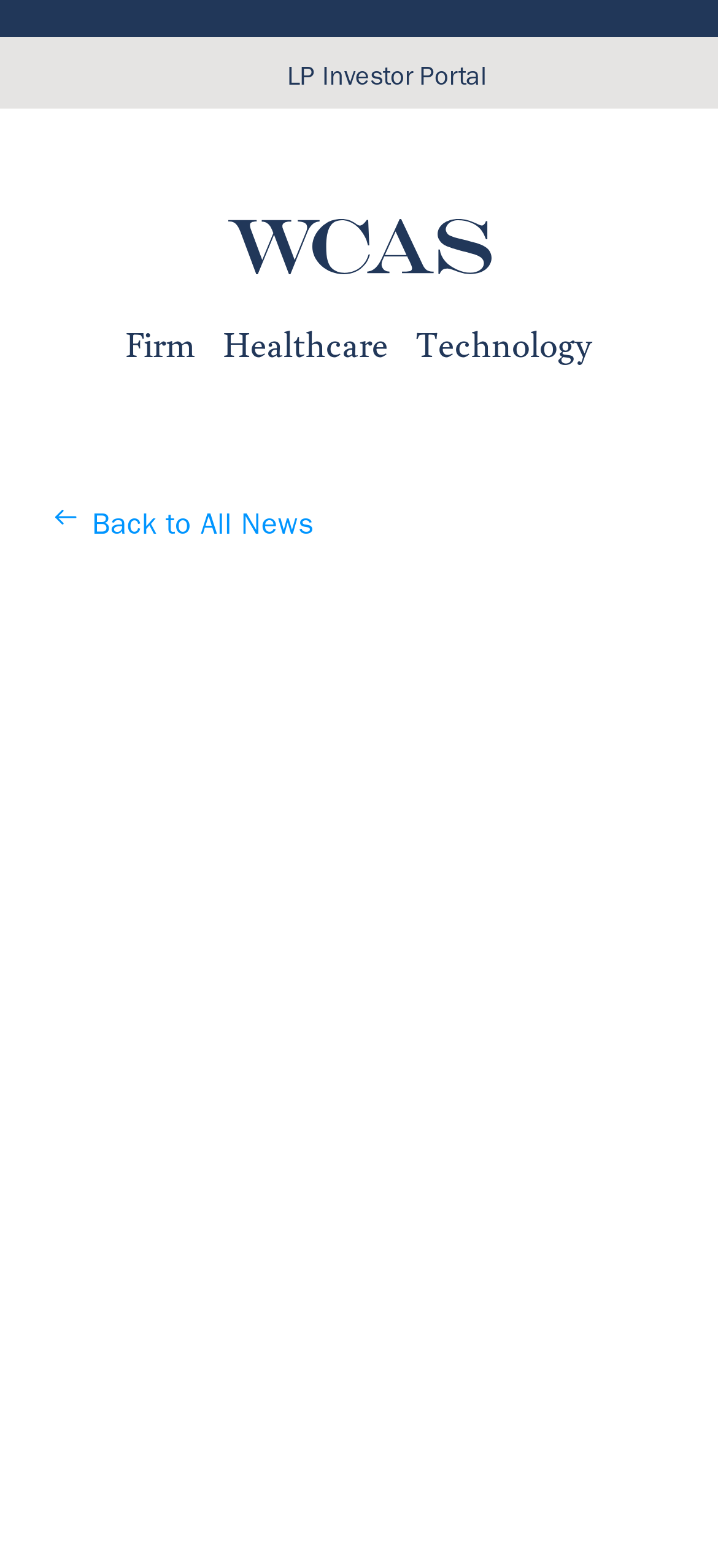Determine the coordinates of the bounding box that should be clicked to complete the instruction: "Read the full 'Kristin Schroeder Joins Welsh, Carson, Anderson & Stowe as Operating Partner on Talent Team' news". The coordinates should be represented by four float numbers between 0 and 1: [left, top, right, bottom].

[0.077, 0.442, 0.615, 0.696]